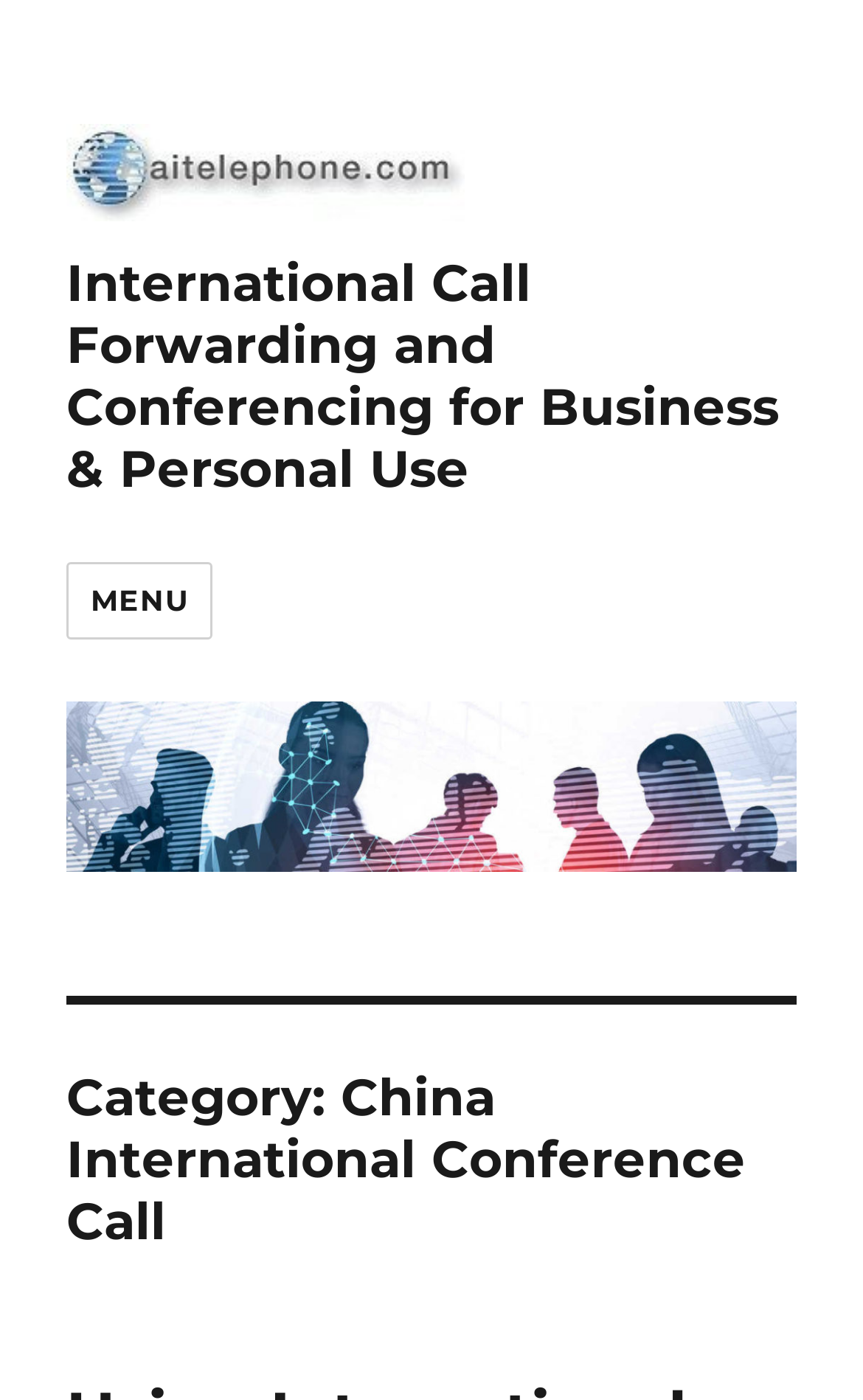What is the purpose of the 'MENU' button?
Deliver a detailed and extensive answer to the question.

The 'MENU' button is used to control the navigation menus, including 'site-navigation' and 'social-navigation', which are likely to provide access to different sections of the website.